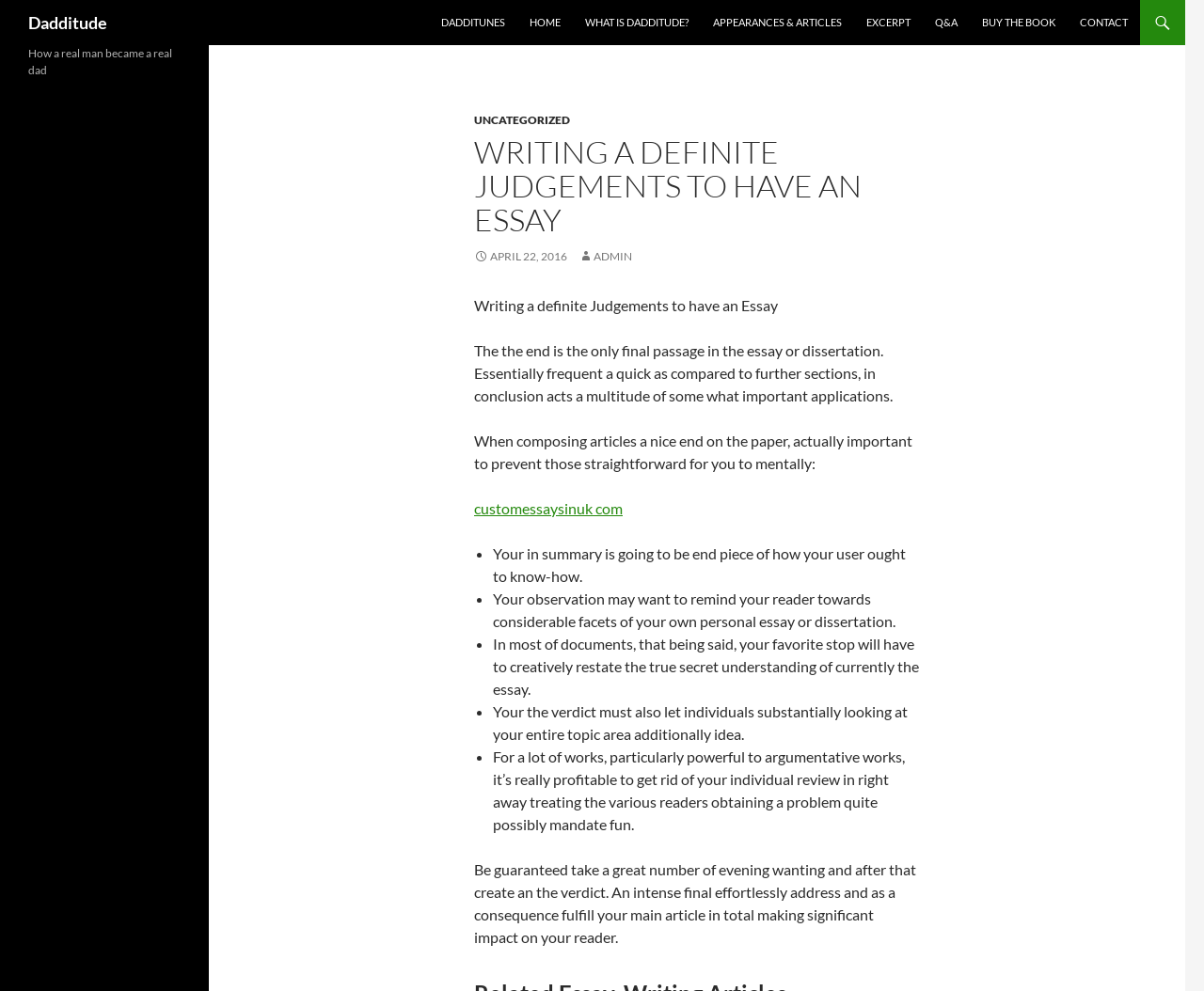Determine the bounding box coordinates for the region that must be clicked to execute the following instruction: "Click on the 'DADDITUNES' link".

[0.357, 0.0, 0.429, 0.046]